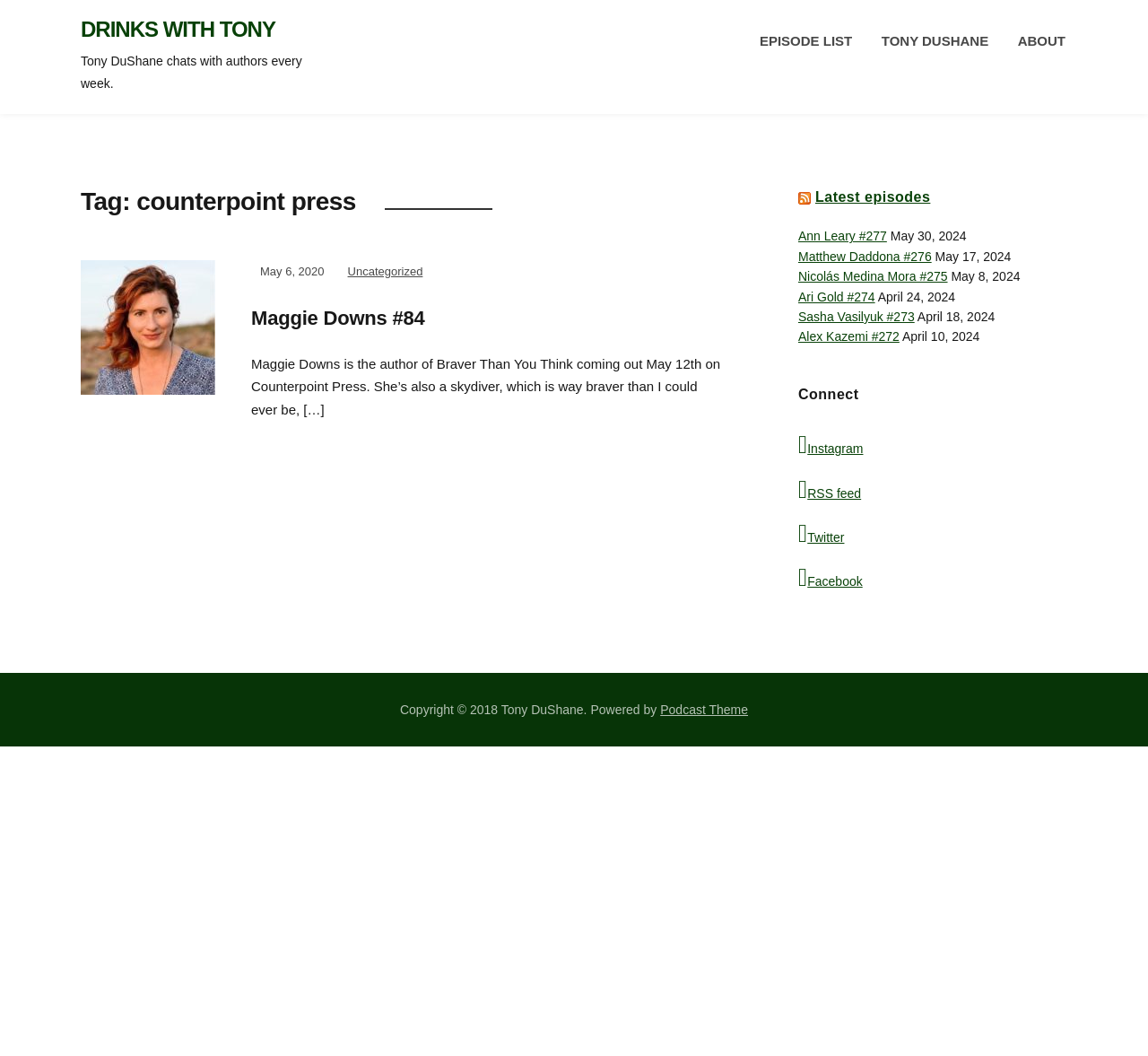What is the name of the press mentioned in the webpage?
Look at the image and provide a short answer using one word or a phrase.

Counterpoint Press